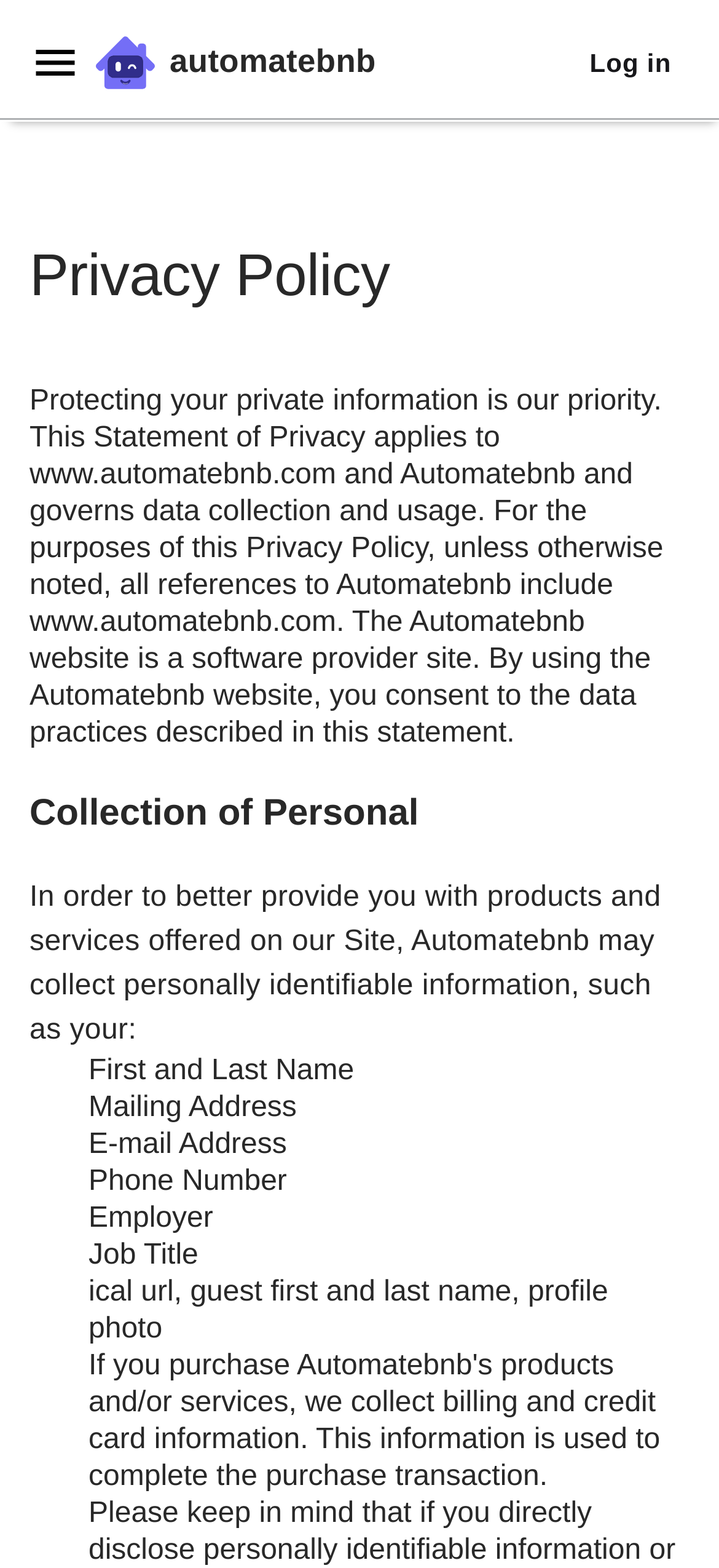Predict the bounding box of the UI element based on the description: "Log in". The coordinates should be four float numbers between 0 and 1, formatted as [left, top, right, bottom].

[0.795, 0.019, 0.959, 0.061]